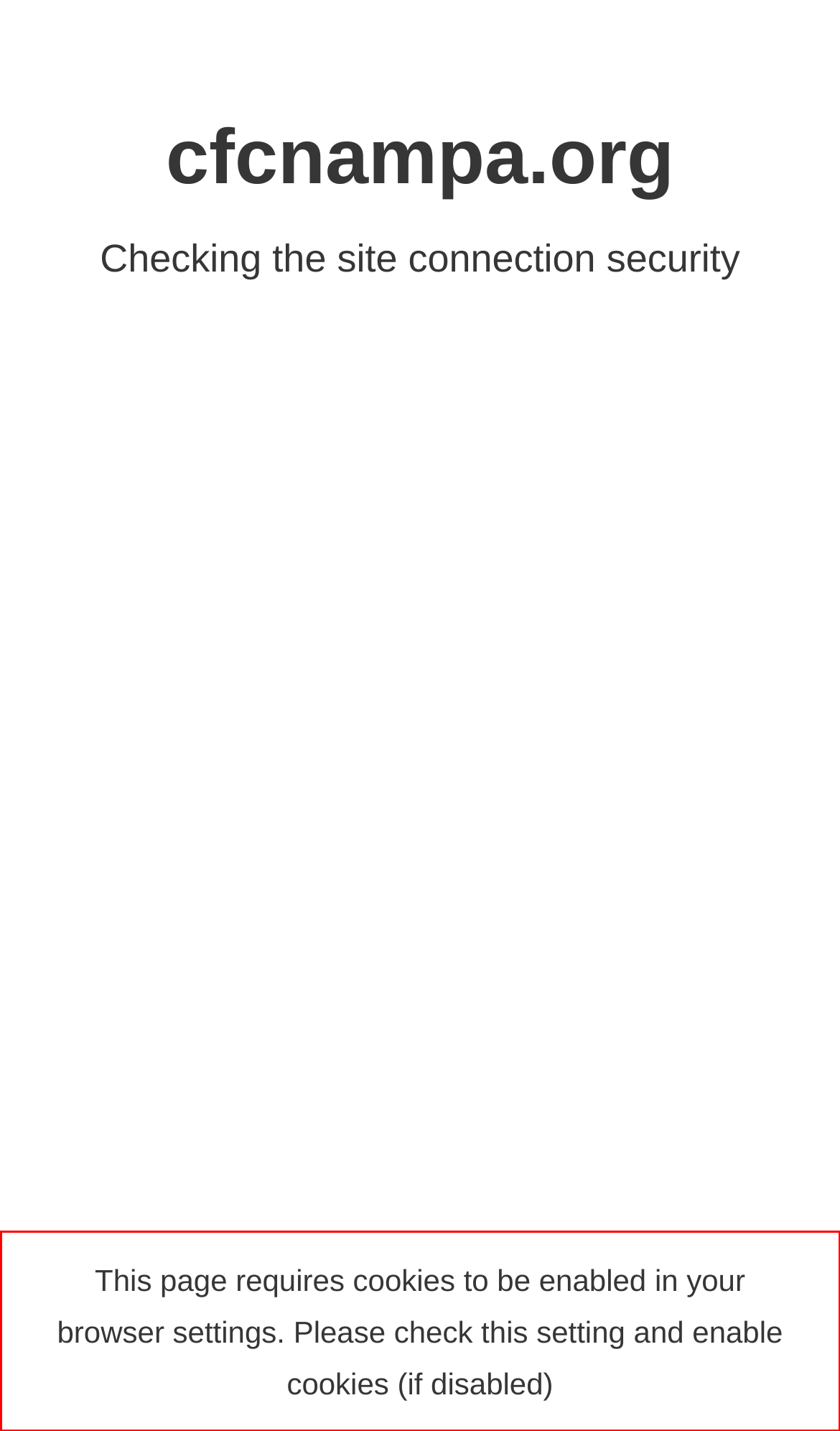Please analyze the provided webpage screenshot and perform OCR to extract the text content from the red rectangle bounding box.

This page requires cookies to be enabled in your browser settings. Please check this setting and enable cookies (if disabled)